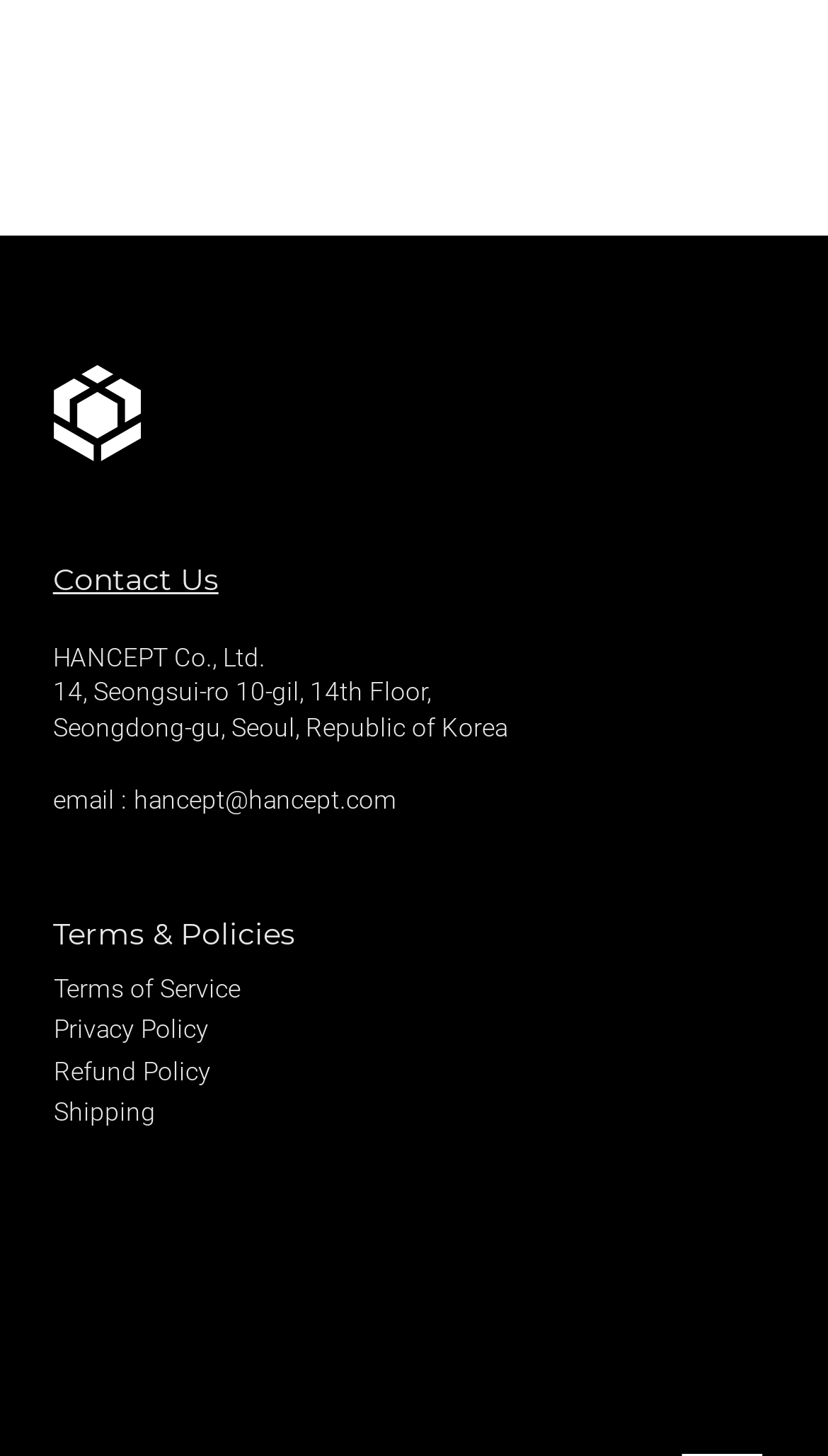How many social media links are there?
Using the image, answer in one word or phrase.

2